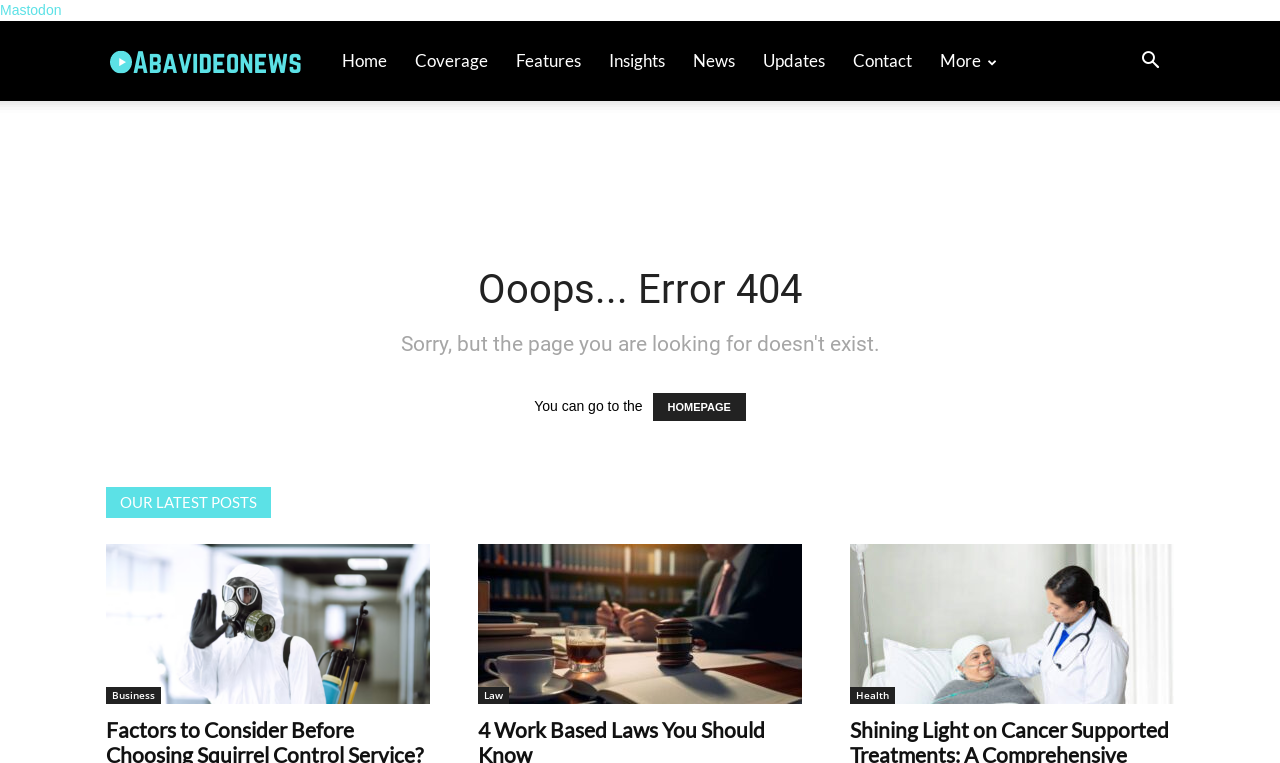Provide the bounding box coordinates of the HTML element described by the text: "aria-label="Advertisement" name="aswift_1" title="Advertisement"". The coordinates should be in the format [left, top, right, bottom] with values between 0 and 1.

[0.216, 0.164, 0.784, 0.282]